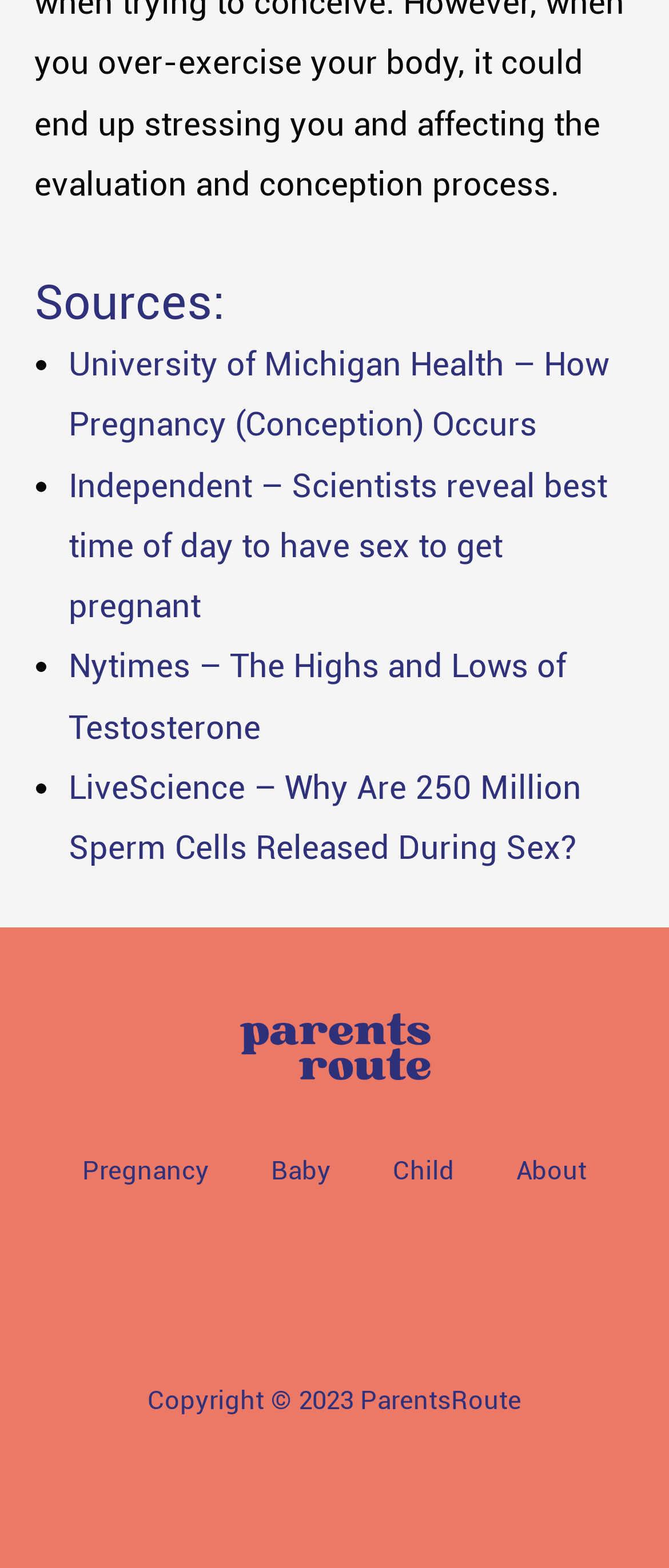Using the details from the image, please elaborate on the following question: What is the first source listed?

I looked at the first list marker (•) and its corresponding link, which is 'University of Michigan Health – How Pregnancy (Conception) Occurs'.